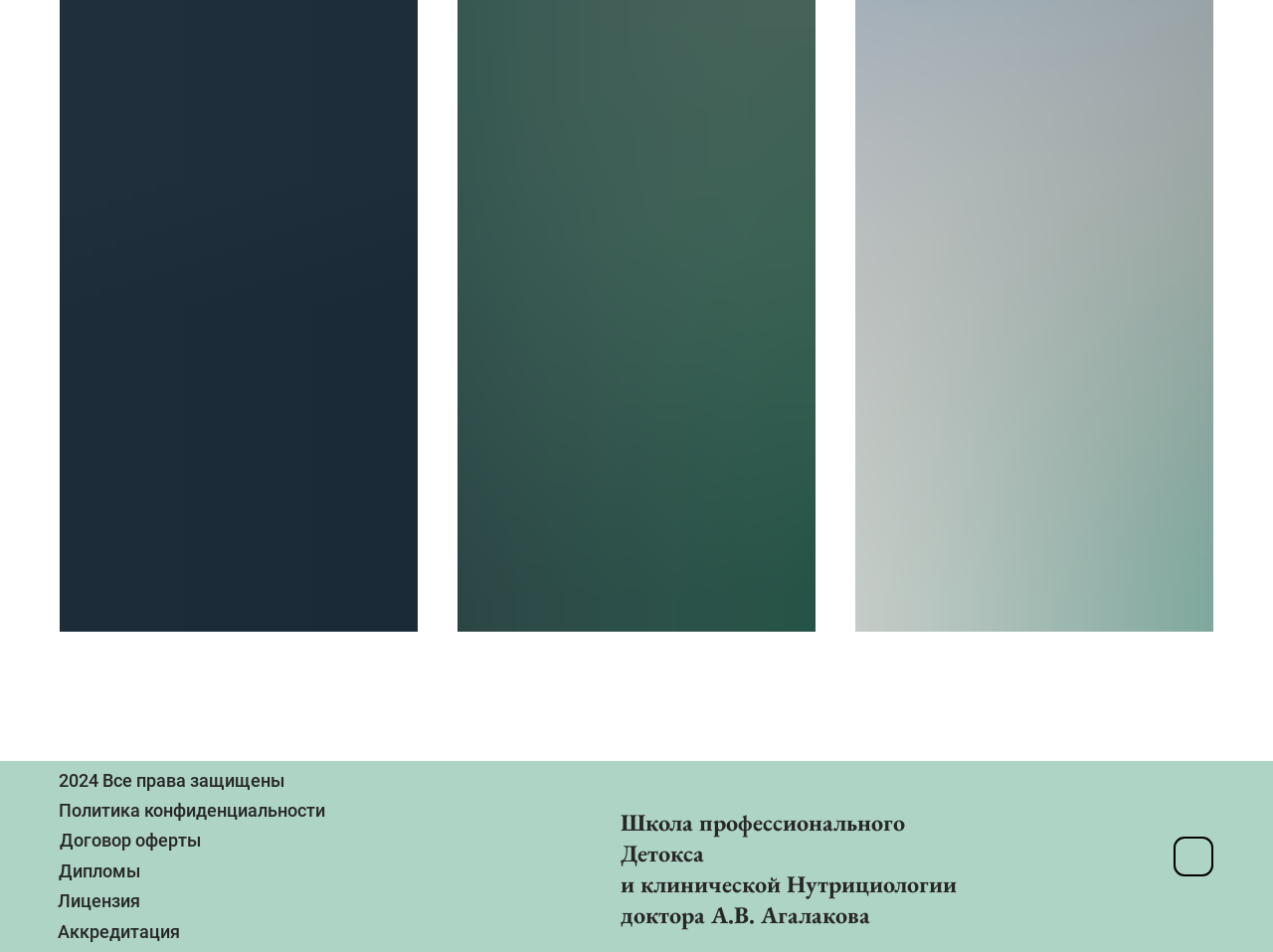For the following element description, predict the bounding box coordinates in the format (top-left x, top-left y, bottom-right x, bottom-right y). All values should be floating point numbers between 0 and 1. Description: Политика конфиденциальности

[0.046, 0.84, 0.255, 0.862]